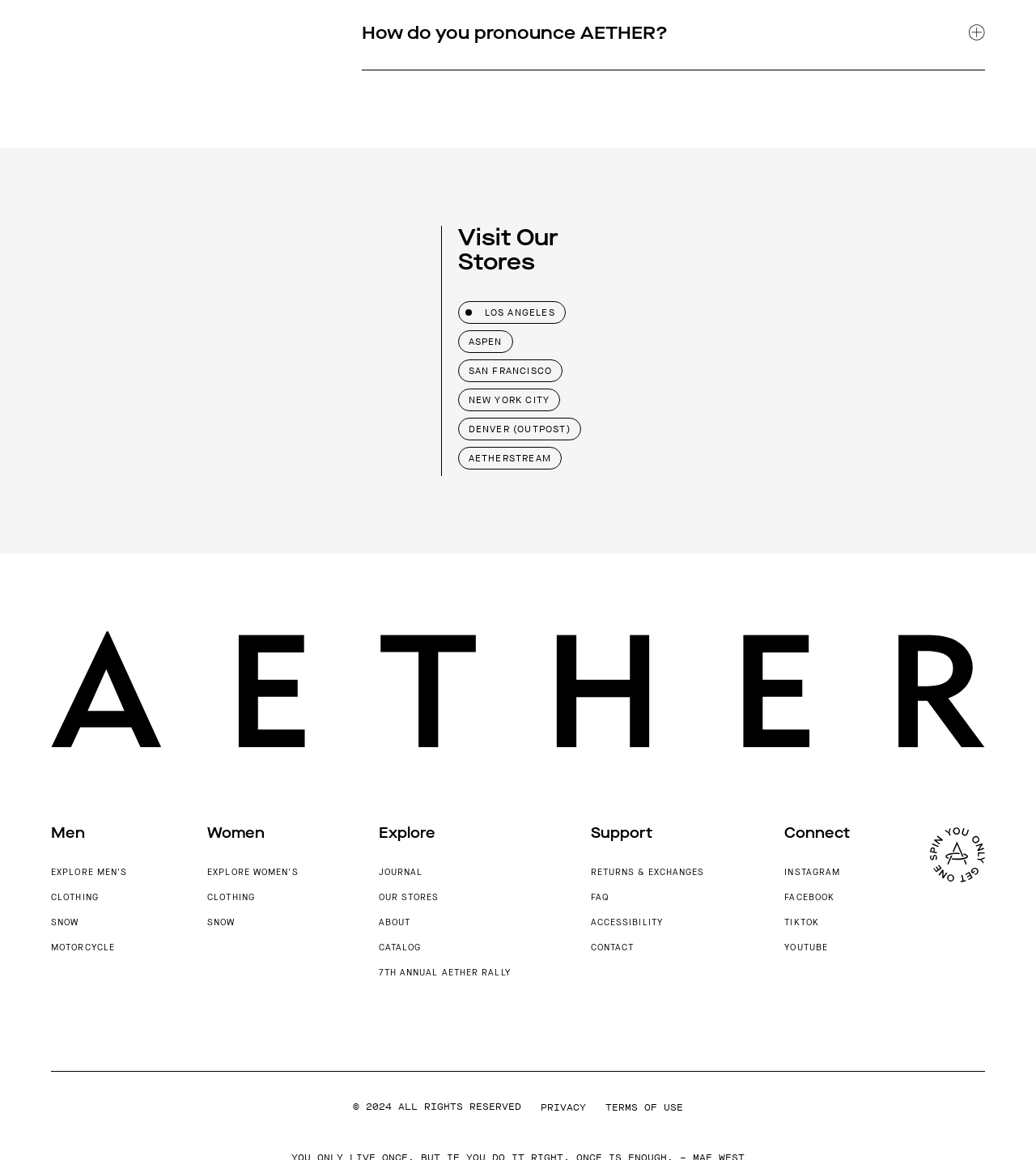Locate the bounding box coordinates of the segment that needs to be clicked to meet this instruction: "Contact the support team".

[0.57, 0.811, 0.612, 0.822]